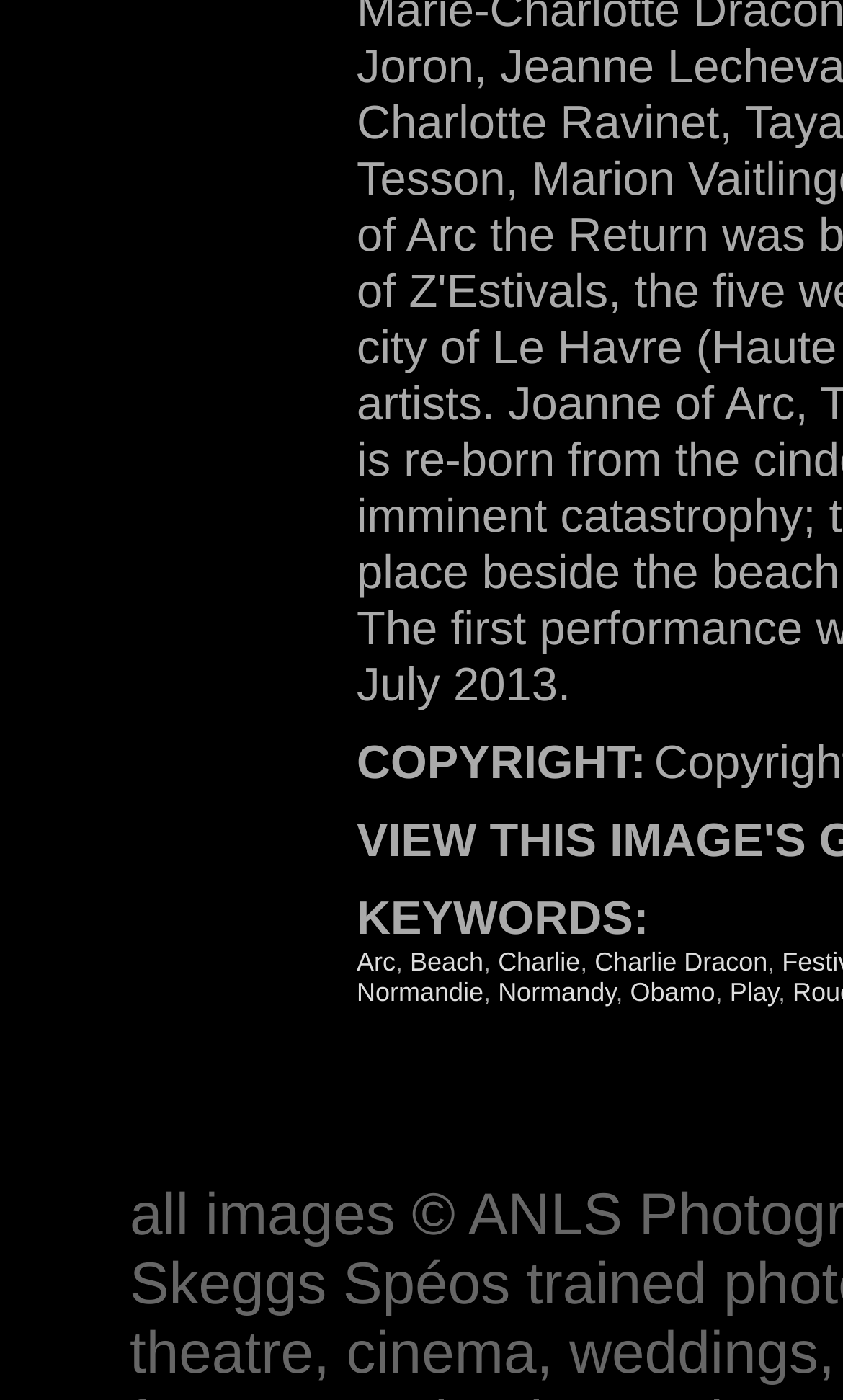Identify the bounding box coordinates of the clickable section necessary to follow the following instruction: "Go to Charlie Dracon". The coordinates should be presented as four float numbers from 0 to 1, i.e., [left, top, right, bottom].

[0.705, 0.677, 0.911, 0.698]